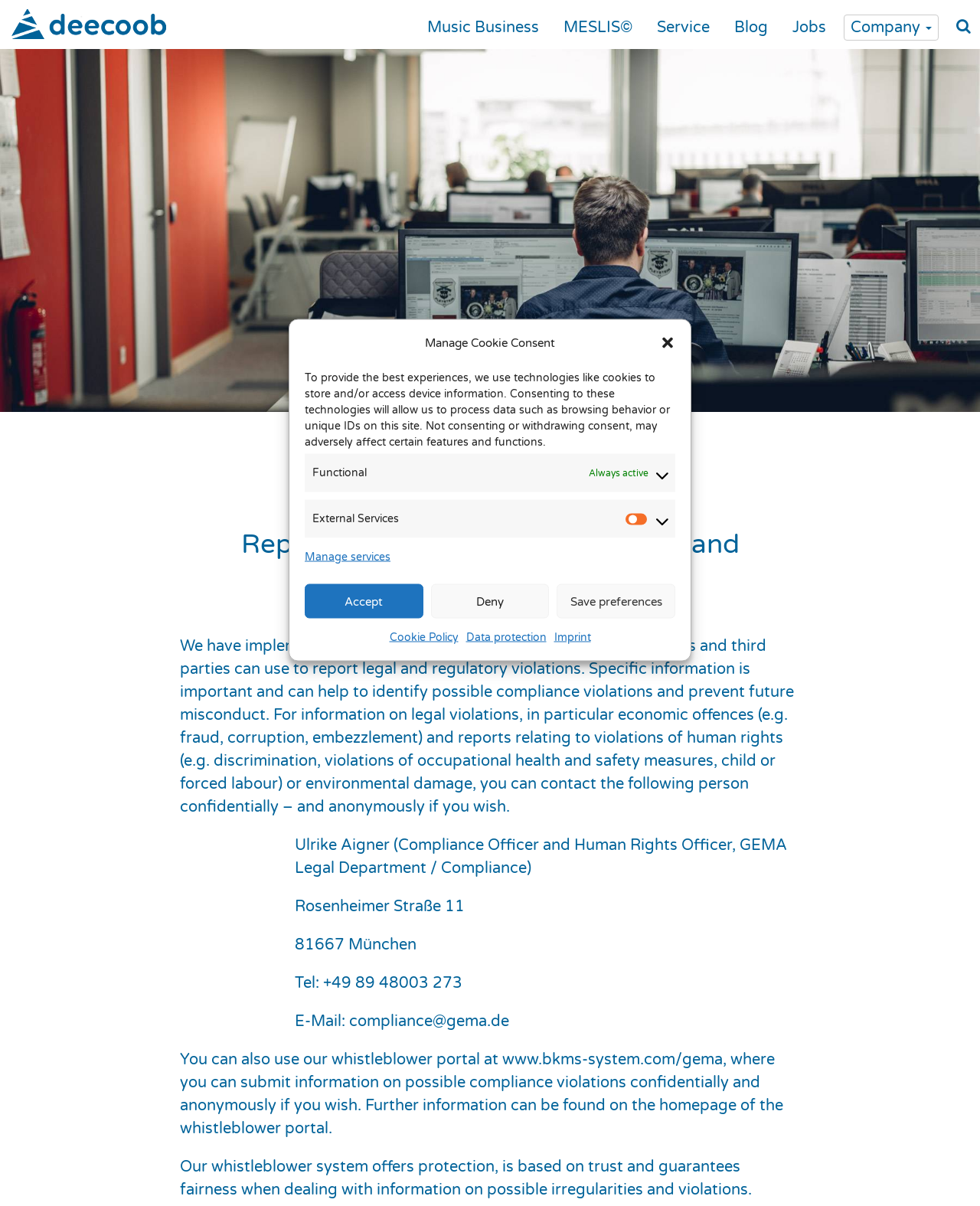Who is the Compliance Officer and Human Rights Officer?
Relying on the image, give a concise answer in one word or a brief phrase.

Ulrike Aigner